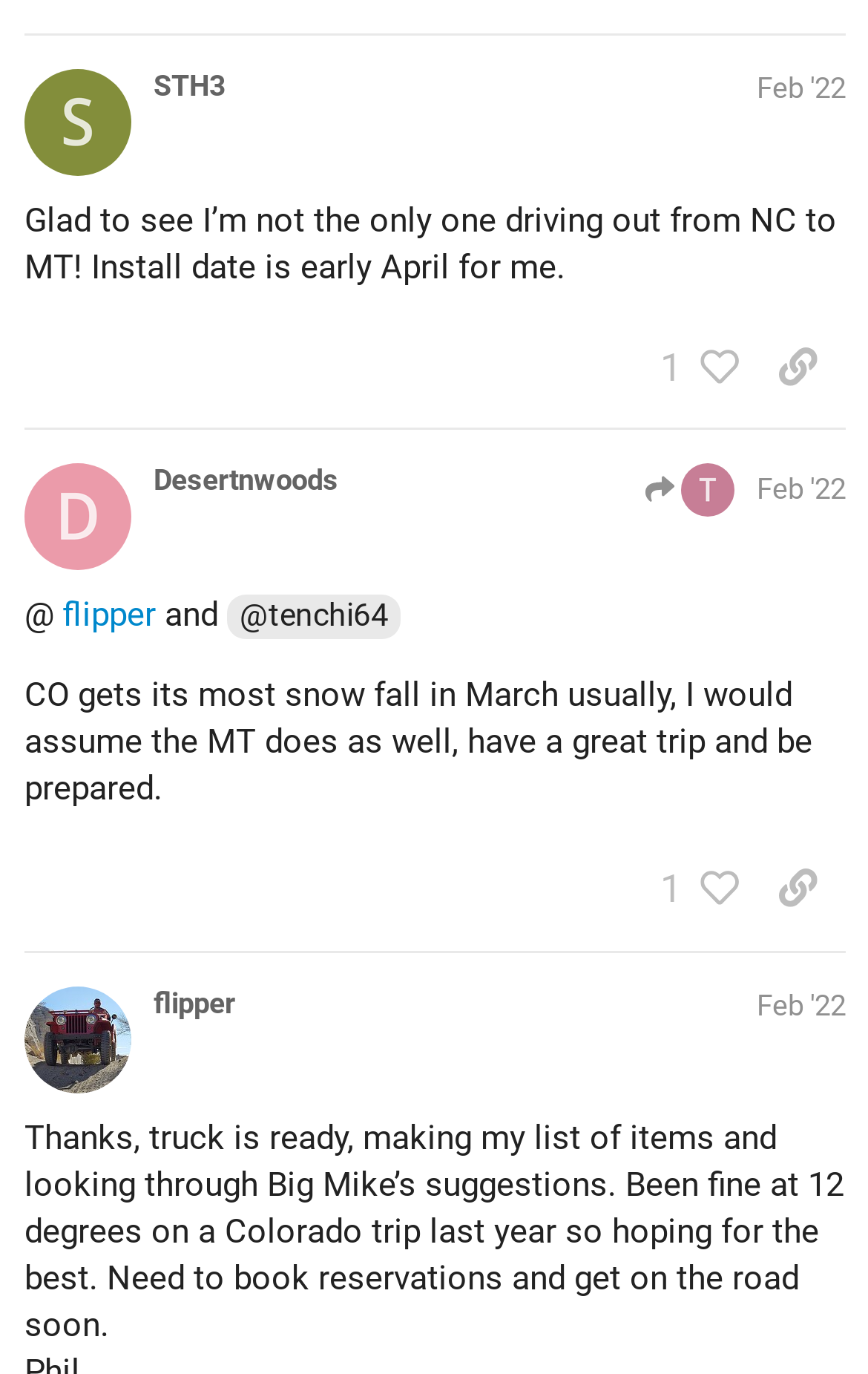Find the bounding box coordinates for the area that should be clicked to accomplish the instruction: "Copy a link to this post to clipboard".

[0.864, 0.236, 0.974, 0.298]